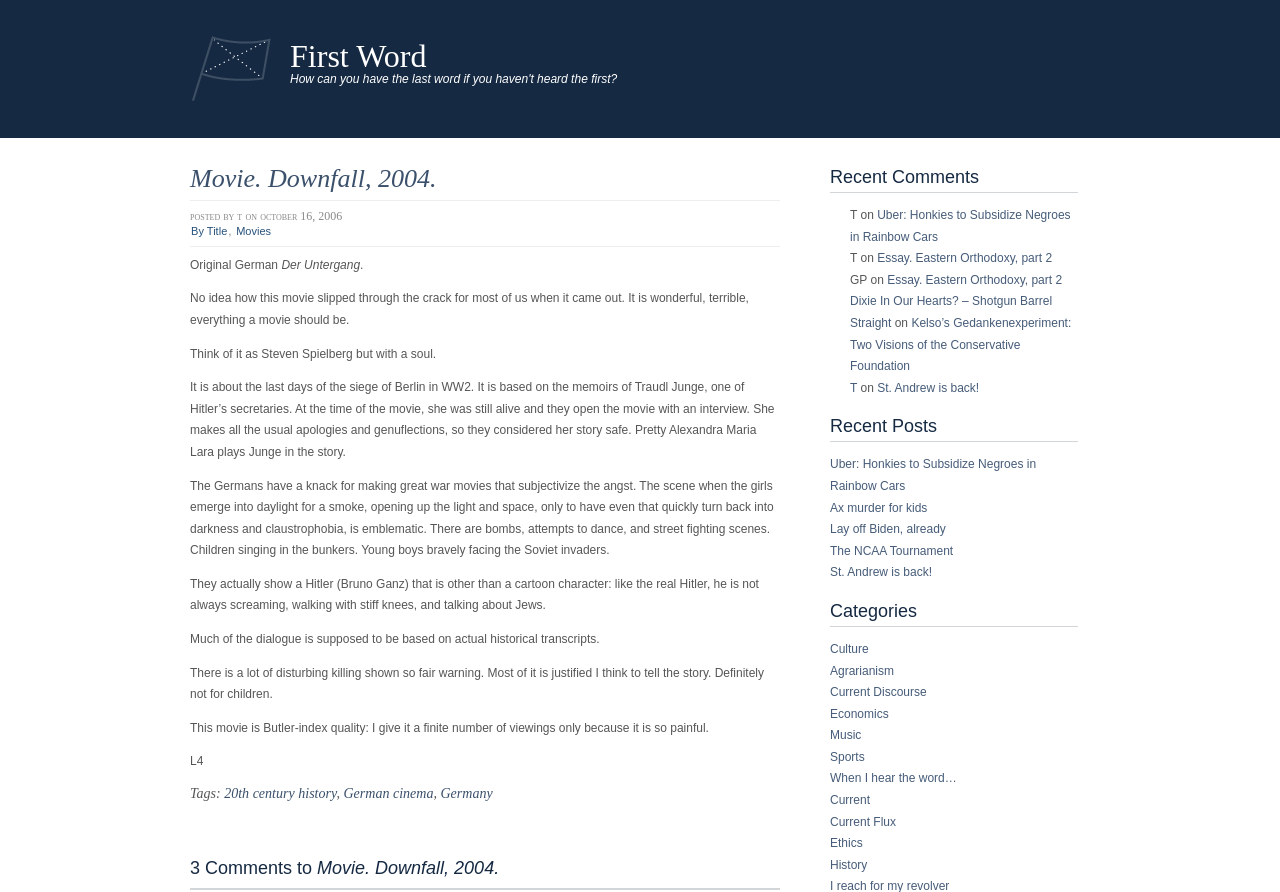What is the category of the post 'Uber: Honkies to Subsidize Negroes in Rainbow Cars'?
Refer to the screenshot and answer in one word or phrase.

Current Discourse